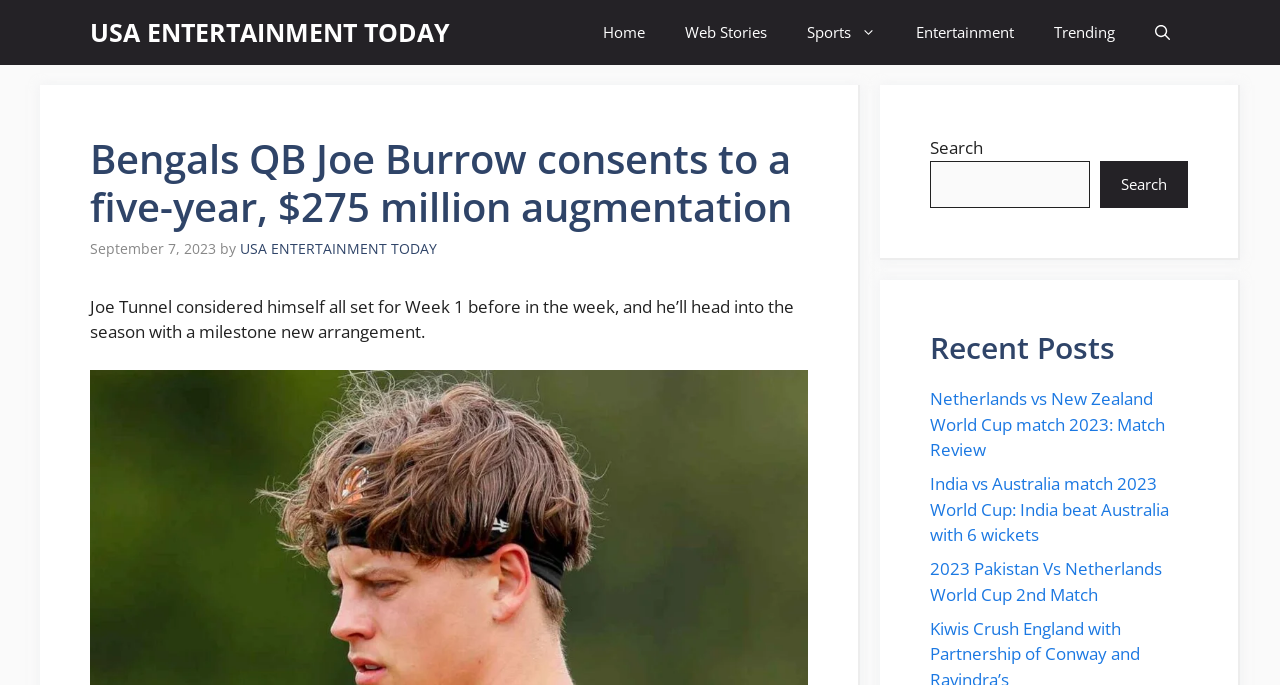Explain in detail what is displayed on the webpage.

The webpage appears to be a news article page, specifically focused on sports news. At the top, there is a navigation bar with several links, including "USA ENTERTAINMENT TODAY", "Home", "Web Stories", "Sports", "Entertainment", and "Trending". On the far right of the navigation bar, there is a search button.

Below the navigation bar, there is a main content section with a heading that reads "Bengals QB Joe Burrow consents to a five-year, $275 million augmentation". This heading is followed by a timestamp, "September 7, 2023", and a byline, "by USA ENTERTAINMENT TODAY". 

The main article text begins below the heading, stating that Joe Tunnel considered himself all set for Week 1 before in the week, and he’ll head into the season with a milestone new arrangement.

To the right of the main content section, there is a complementary section with a search bar and a heading that reads "Recent Posts". Below the heading, there are three links to recent news articles, including "Netherlands vs New Zealand World Cup match 2023: Match Review", "India vs Australia match 2023 World Cup: India beat Australia with 6 wickets", and "2023 Pakistan Vs Netherlands World Cup 2nd Match".